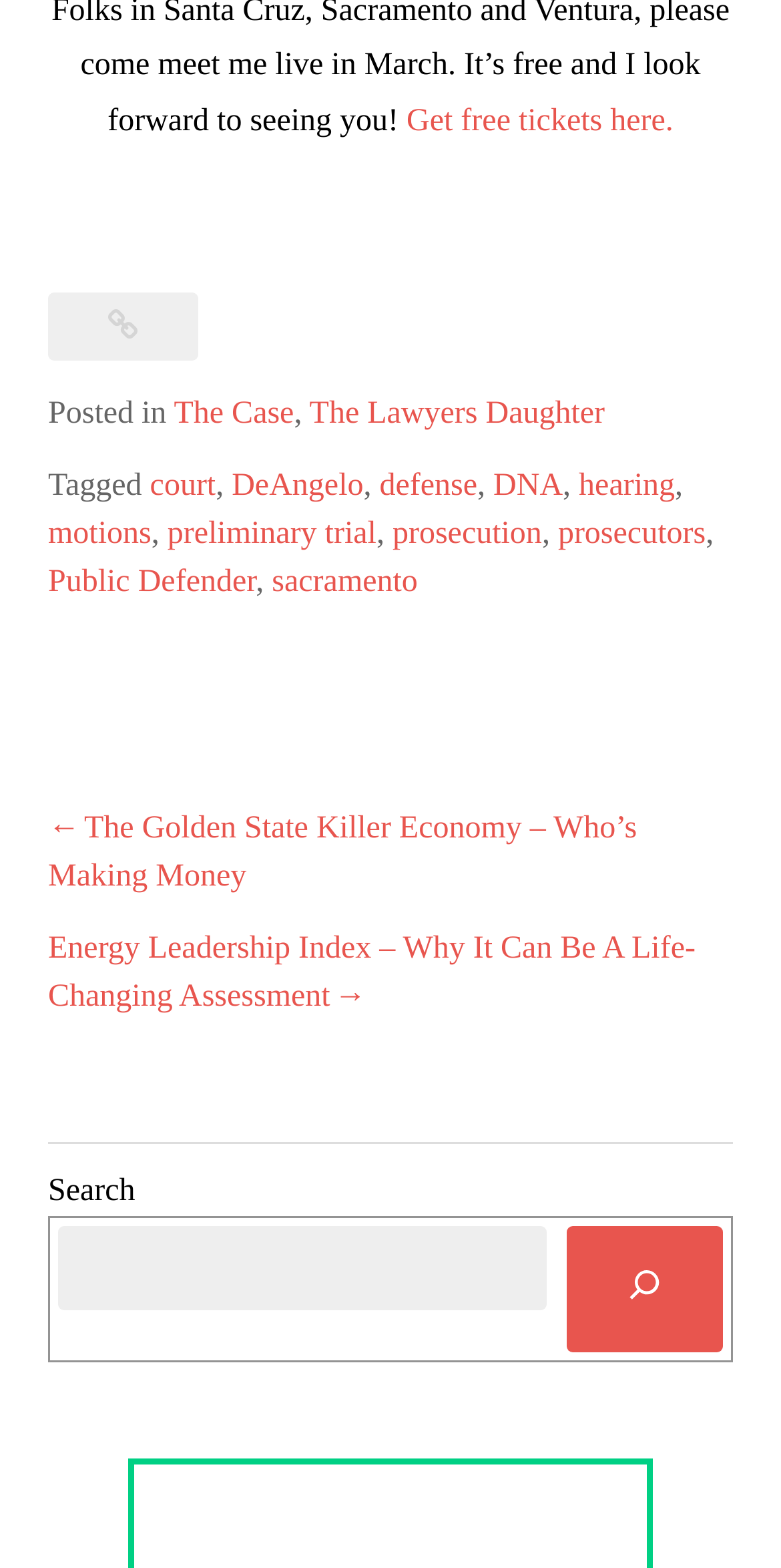Use a single word or phrase to answer the question: 
How many links are in the footer section?

11